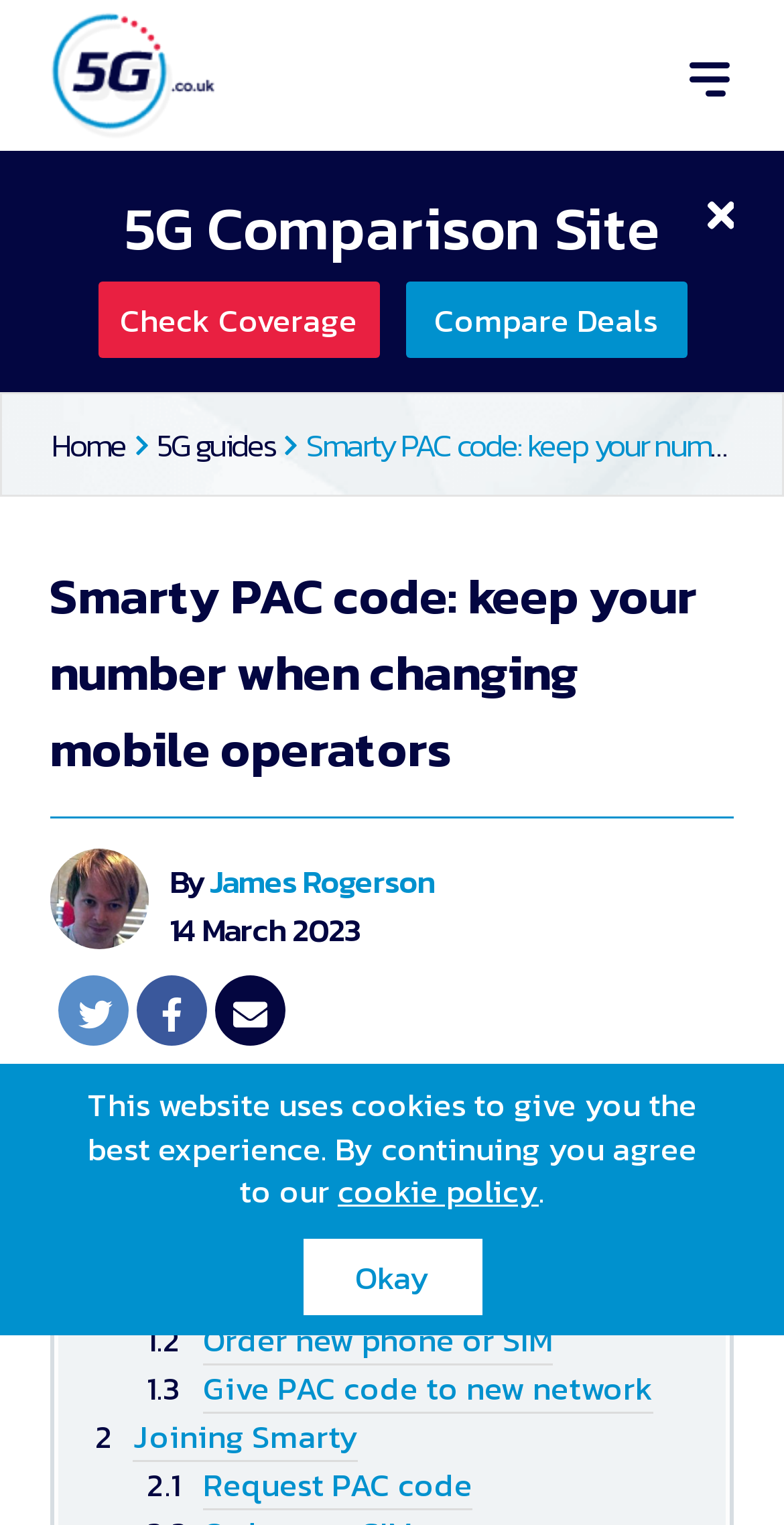Provide a single word or phrase to answer the given question: 
What is the logo on the top left corner?

5G Logo